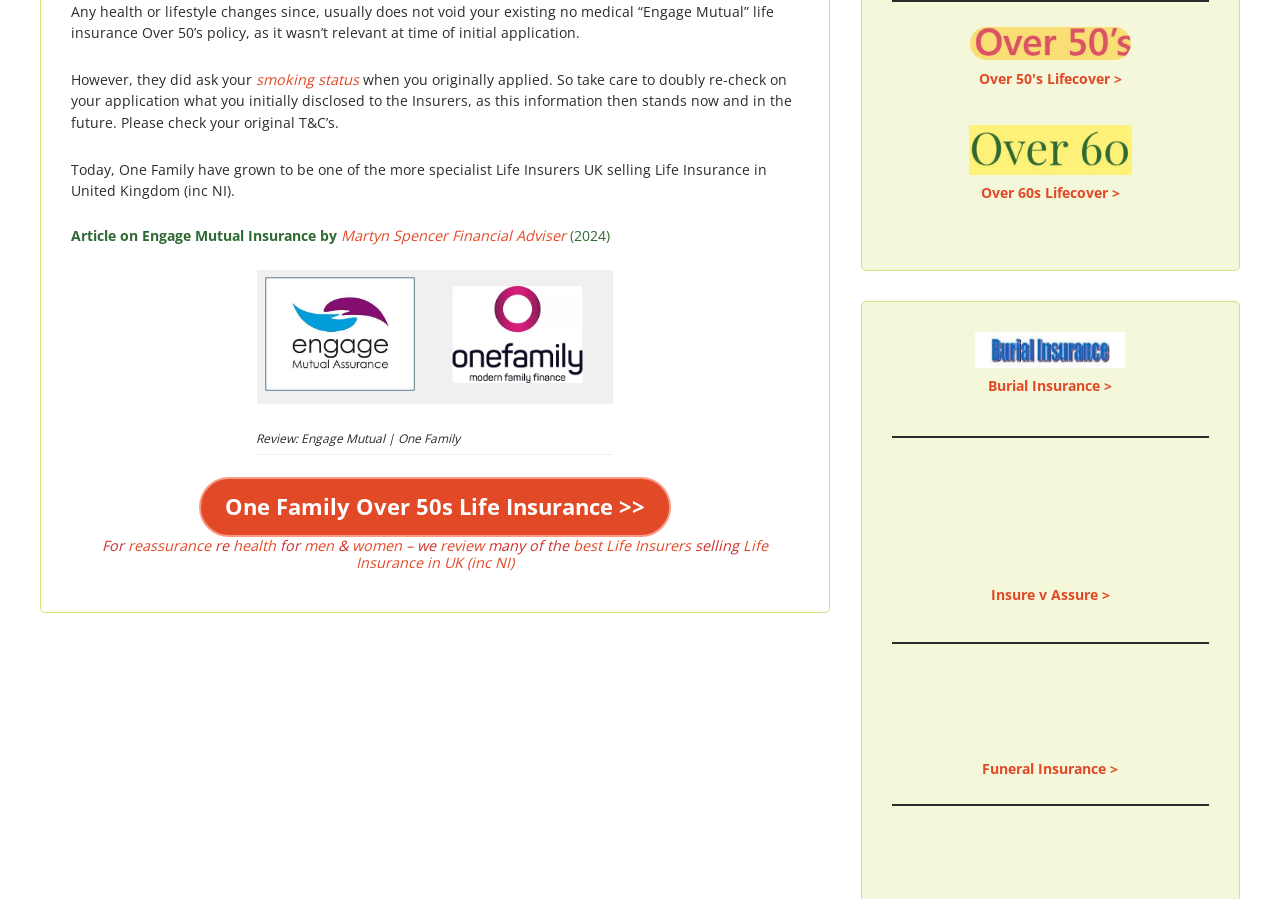Identify the bounding box coordinates for the UI element that matches this description: "parent_node: Insure v Assure >".

[0.762, 0.619, 0.879, 0.64]